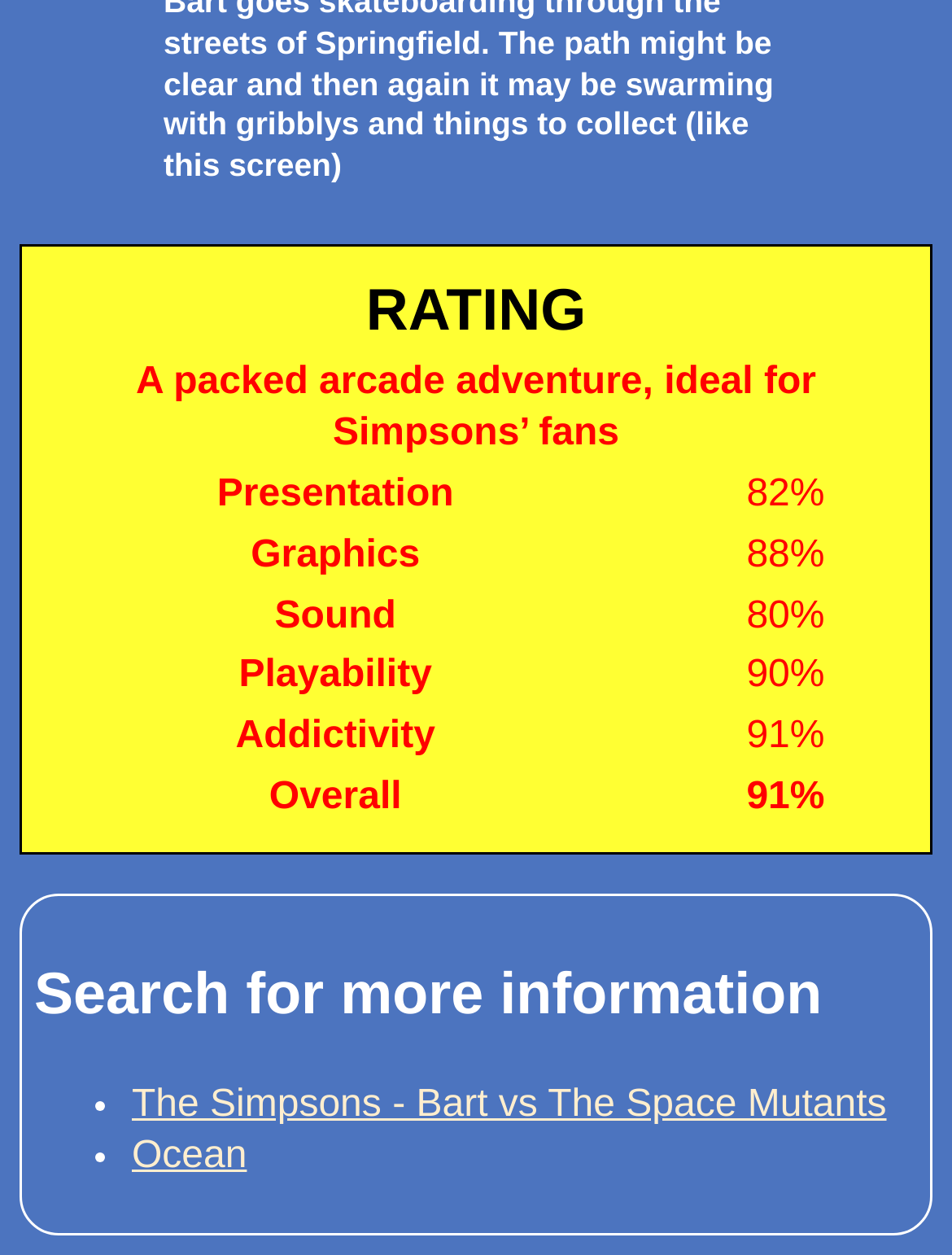Please provide a detailed answer to the question below by examining the image:
What is the title of the game being reviewed?

The title of the game being reviewed is 'A packed arcade adventure, ideal for Simpsons’ fans' as indicated by the text in the second table row.